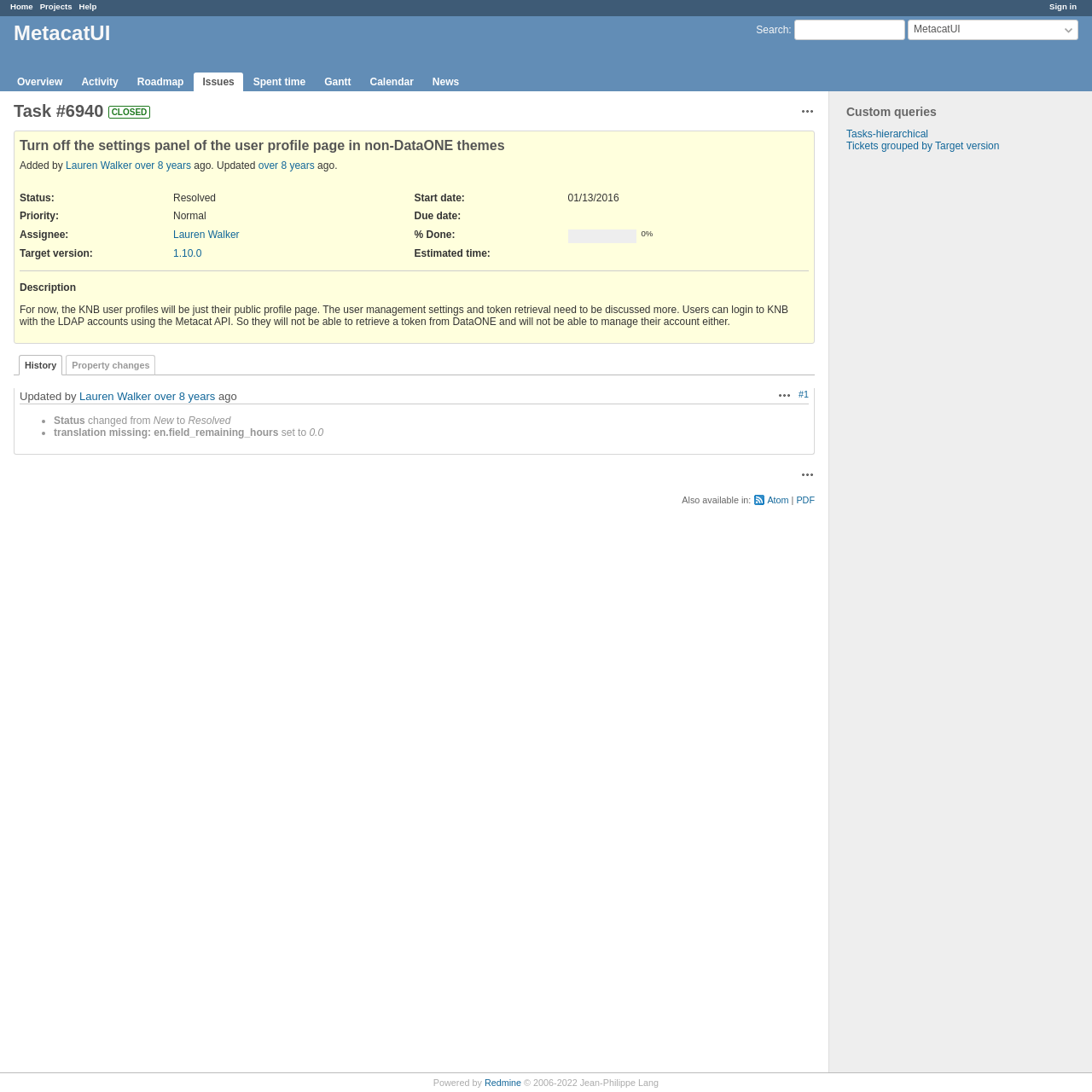Answer with a single word or phrase: 
What is the name of the project?

MetacatUI